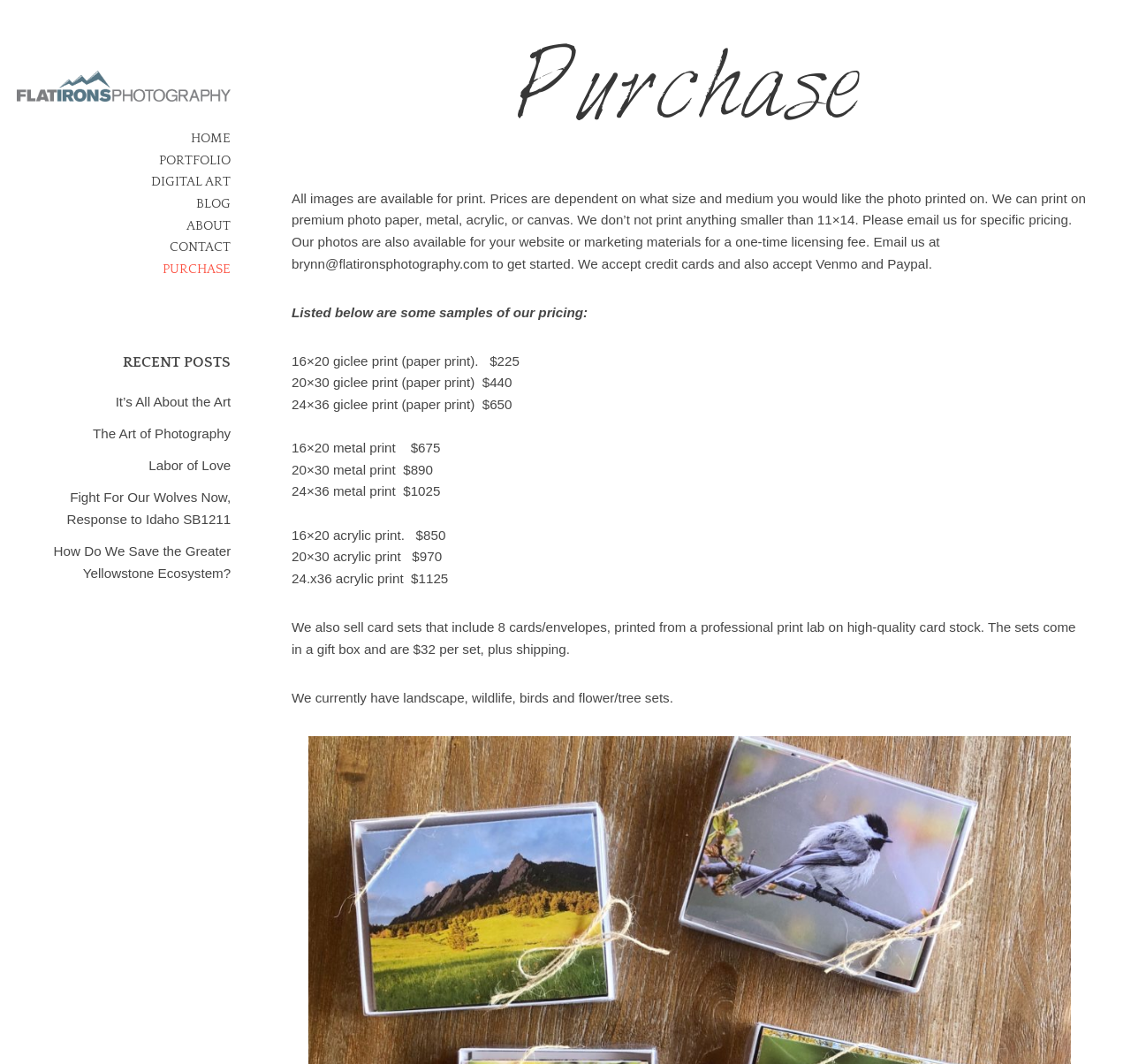Highlight the bounding box coordinates of the element that should be clicked to carry out the following instruction: "click It’s All About the Art link". The coordinates must be given as four float numbers ranging from 0 to 1, i.e., [left, top, right, bottom].

[0.102, 0.37, 0.204, 0.384]